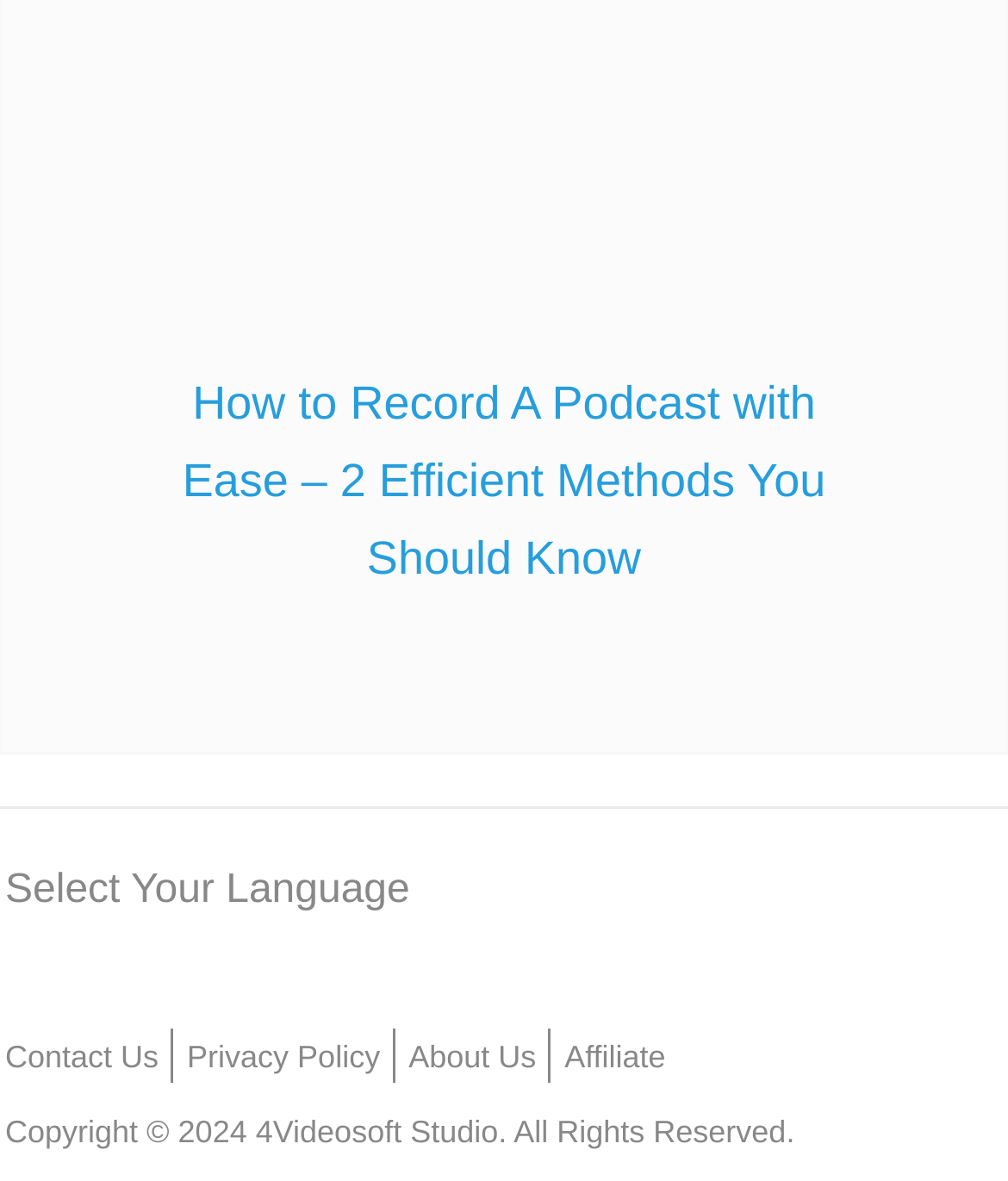Using the provided element description: "alt="Deutsch"", determine the bounding box coordinates of the corresponding UI element in the screenshot.

[0.092, 0.807, 0.156, 0.842]